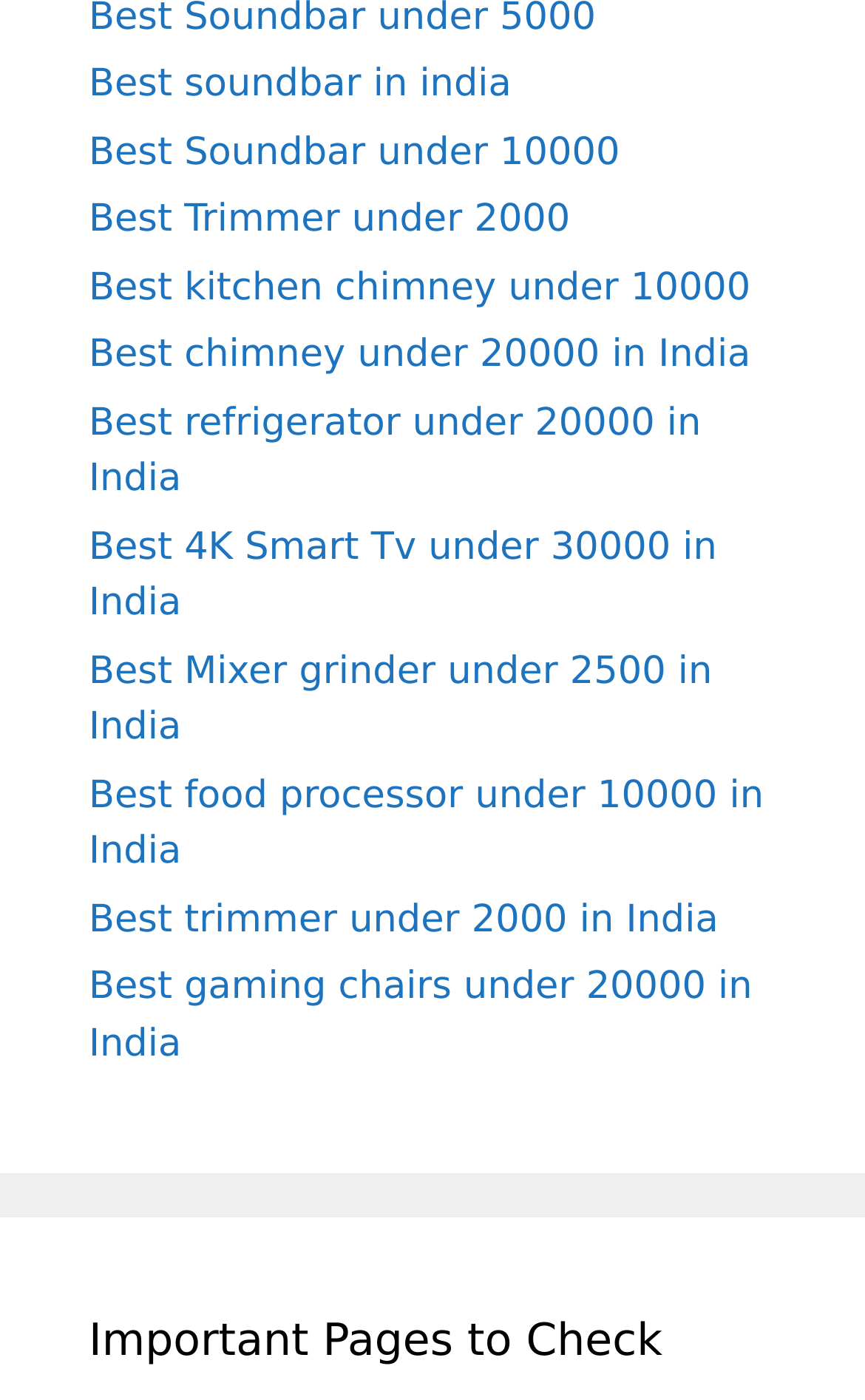Determine the bounding box coordinates of the clickable region to follow the instruction: "View the best refrigerator under 20000 in India".

[0.103, 0.287, 0.811, 0.359]